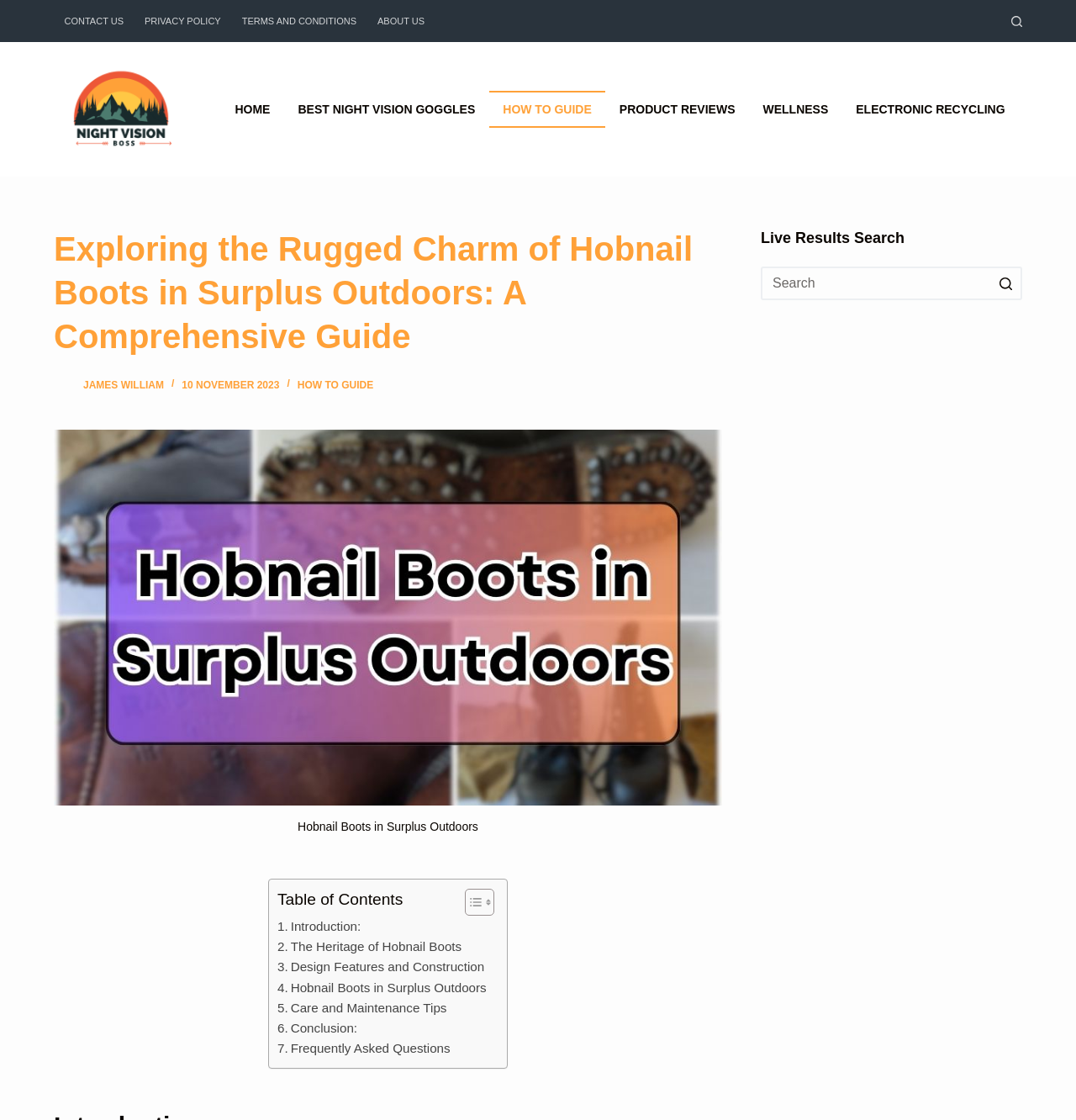Give a one-word or short-phrase answer to the following question: 
What is the text of the first menu item in the header menu?

CONTACT US